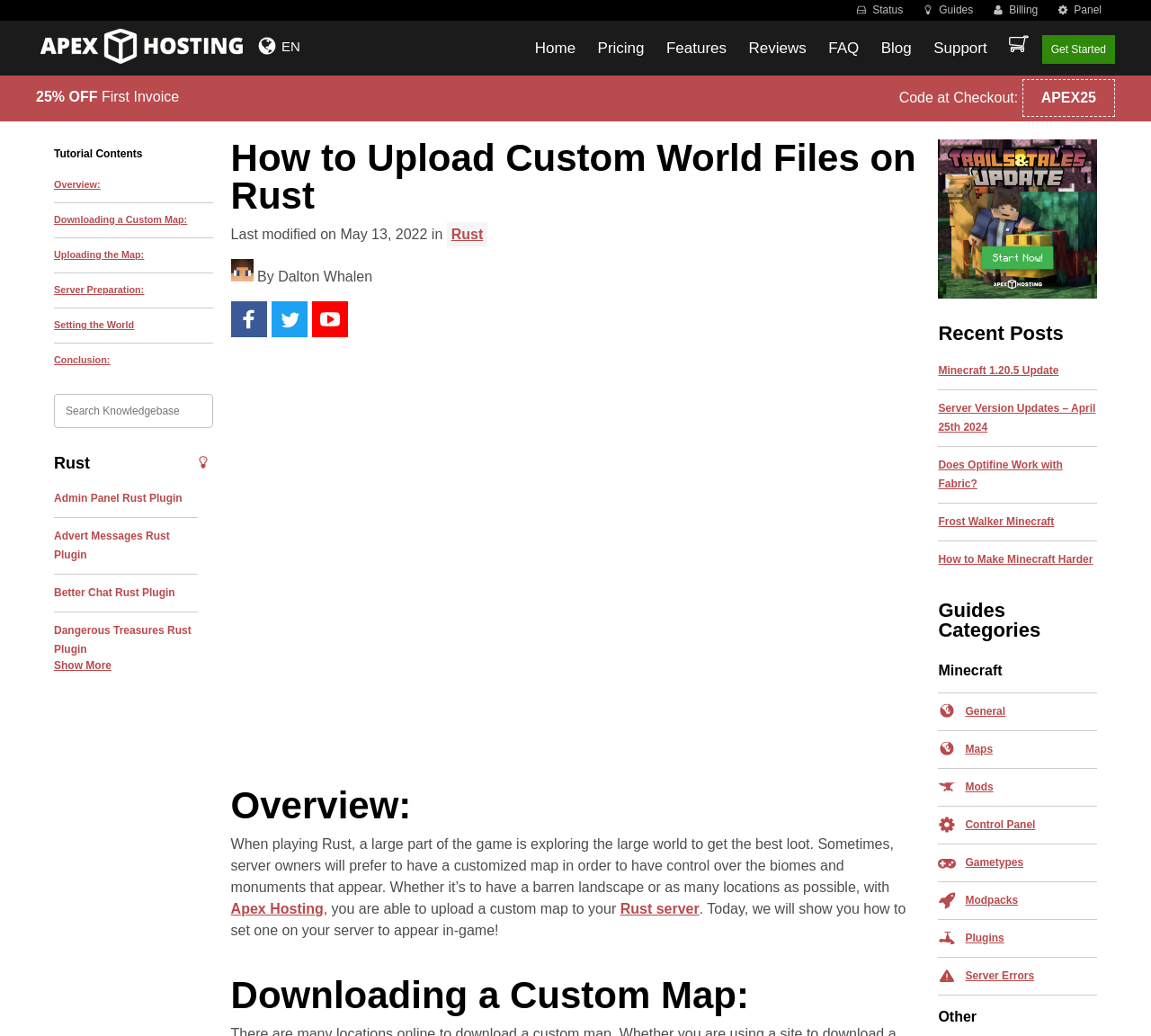How many links are there in the main navigation menu?
Please look at the screenshot and answer using one word or phrase.

7